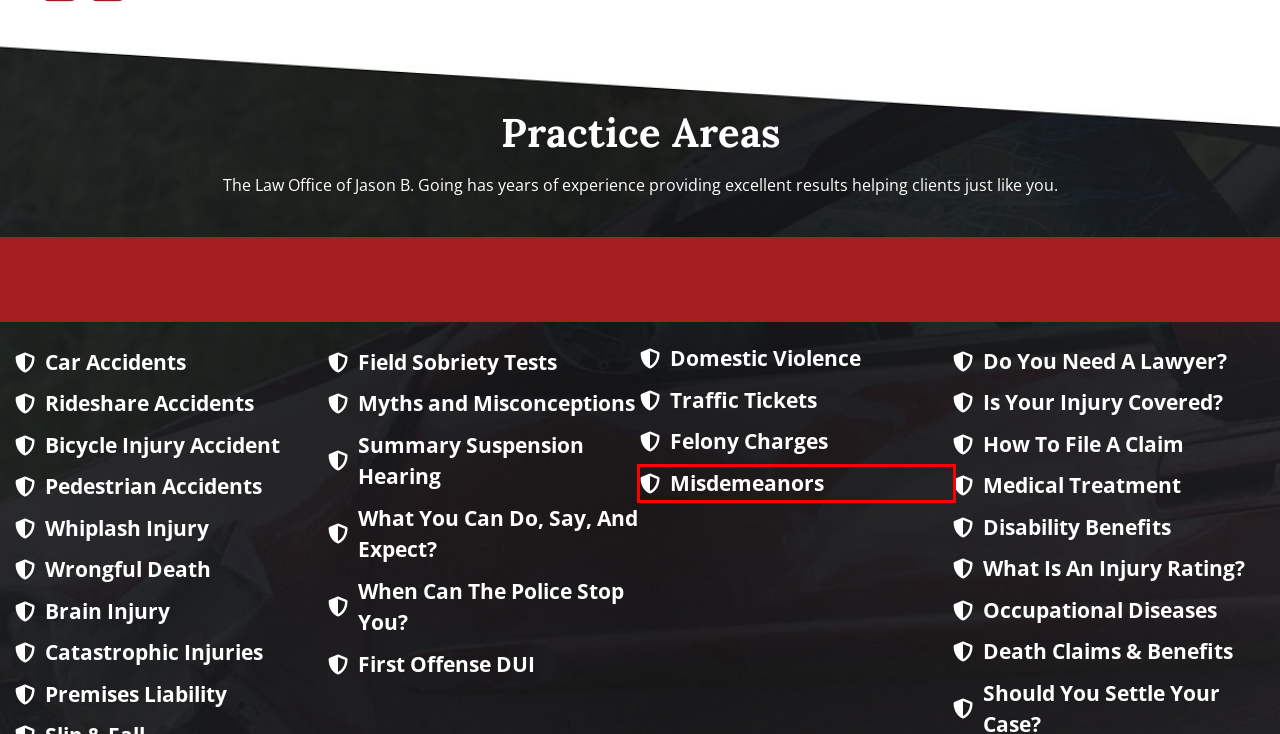Observe the webpage screenshot and focus on the red bounding box surrounding a UI element. Choose the most appropriate webpage description that corresponds to the new webpage after clicking the element in the bounding box. Here are the candidates:
A. Belleville Misdemeanor Defense Attorney - Law Office of Jason B. Going
B. Belleville Rideshare Accident Lawyer - Law Office of Jason B. Going
C. Medical Treatment - Law Office of Jason B. Going
D. Field Sobriety Tests - Law Office of Jason B. Going
E. Belleville Disability Benefits Lawyer - Law Office of Jason B. Going
F. Belleville Premises Liability Attorney - Law Office of Jason B. Going
G. Belleville Bicycle Accident Lawyer - Law Office of Jason B. Going
H. When can the police stop you? - Law Office of Jason B. Going

A